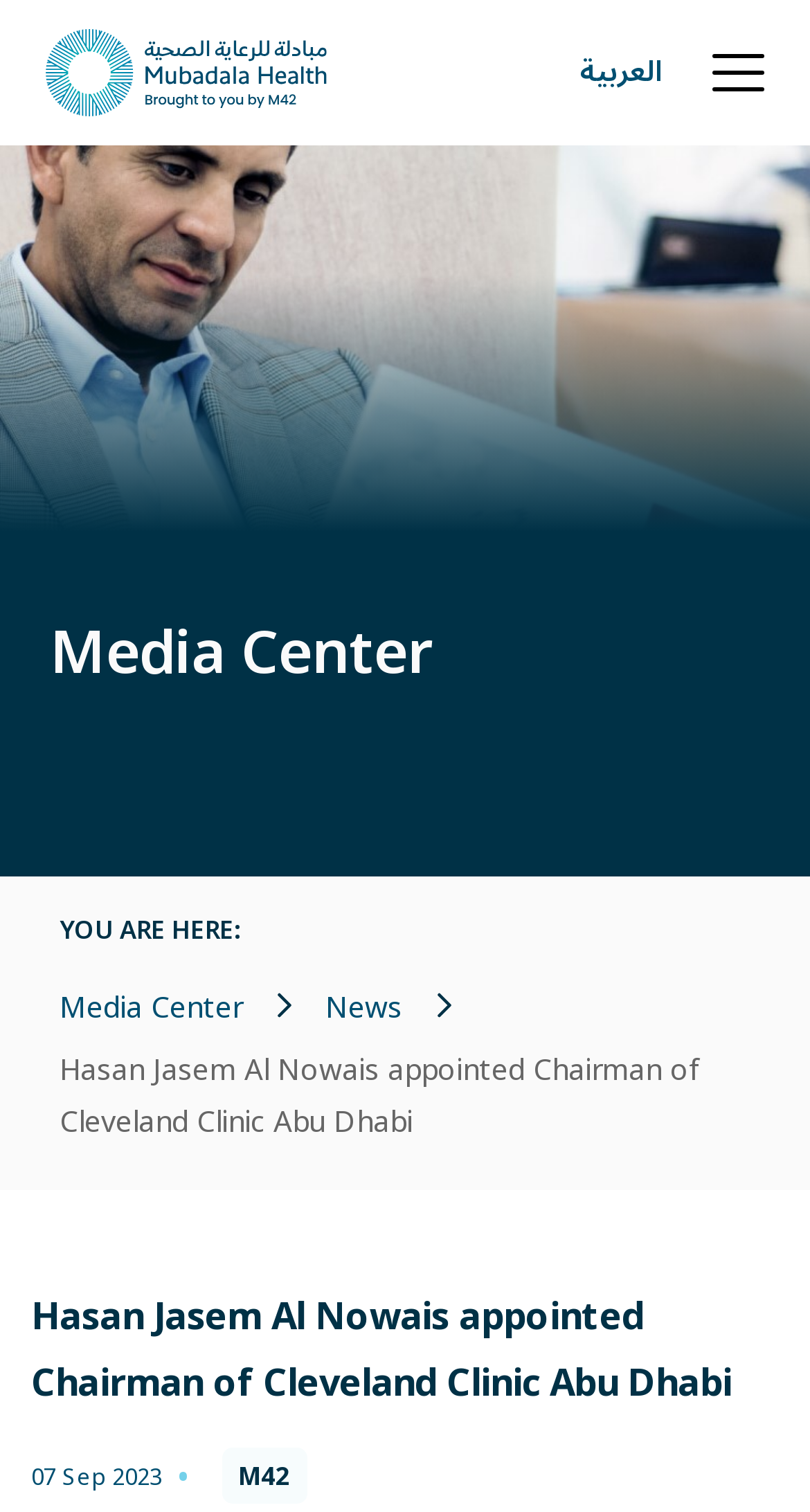Identify the bounding box for the UI element specified in this description: "Need Appointment". The coordinates must be four float numbers between 0 and 1, formatted as [left, top, right, bottom].

None